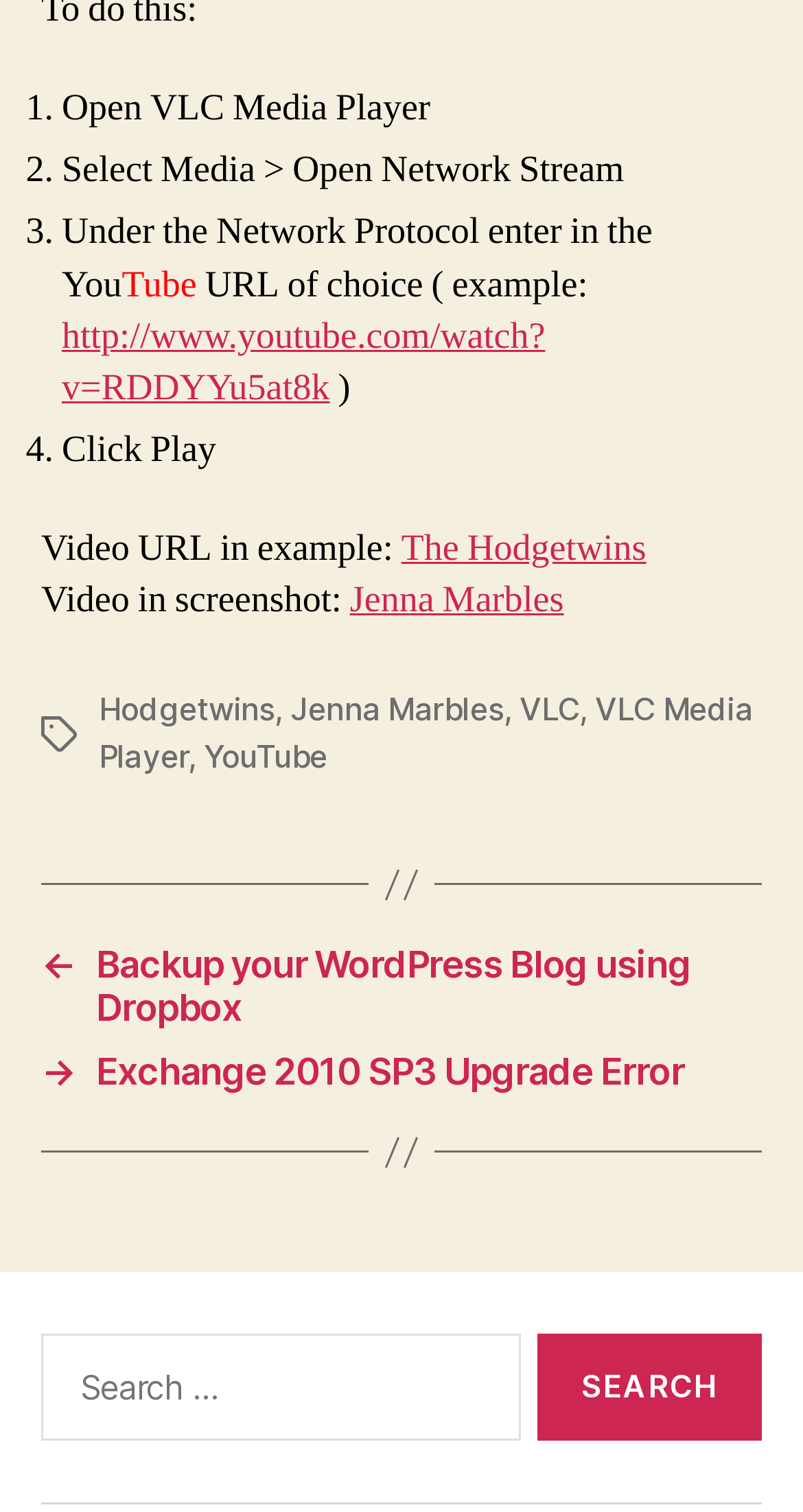Please answer the following question using a single word or phrase: 
What is the purpose of the search box?

Search for: